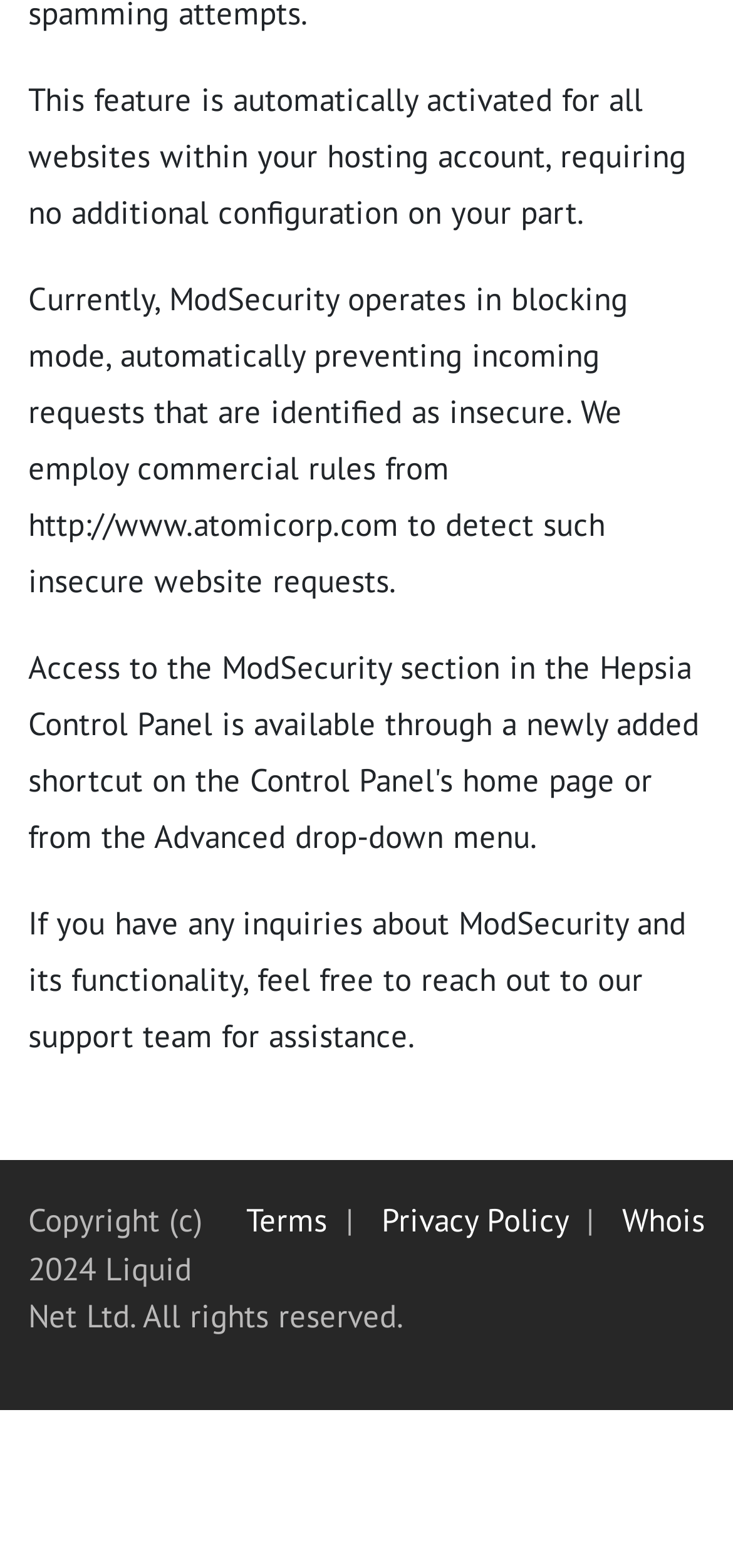Identify the bounding box coordinates for the UI element described as: "Privacy Policy".

[0.521, 0.765, 0.774, 0.791]